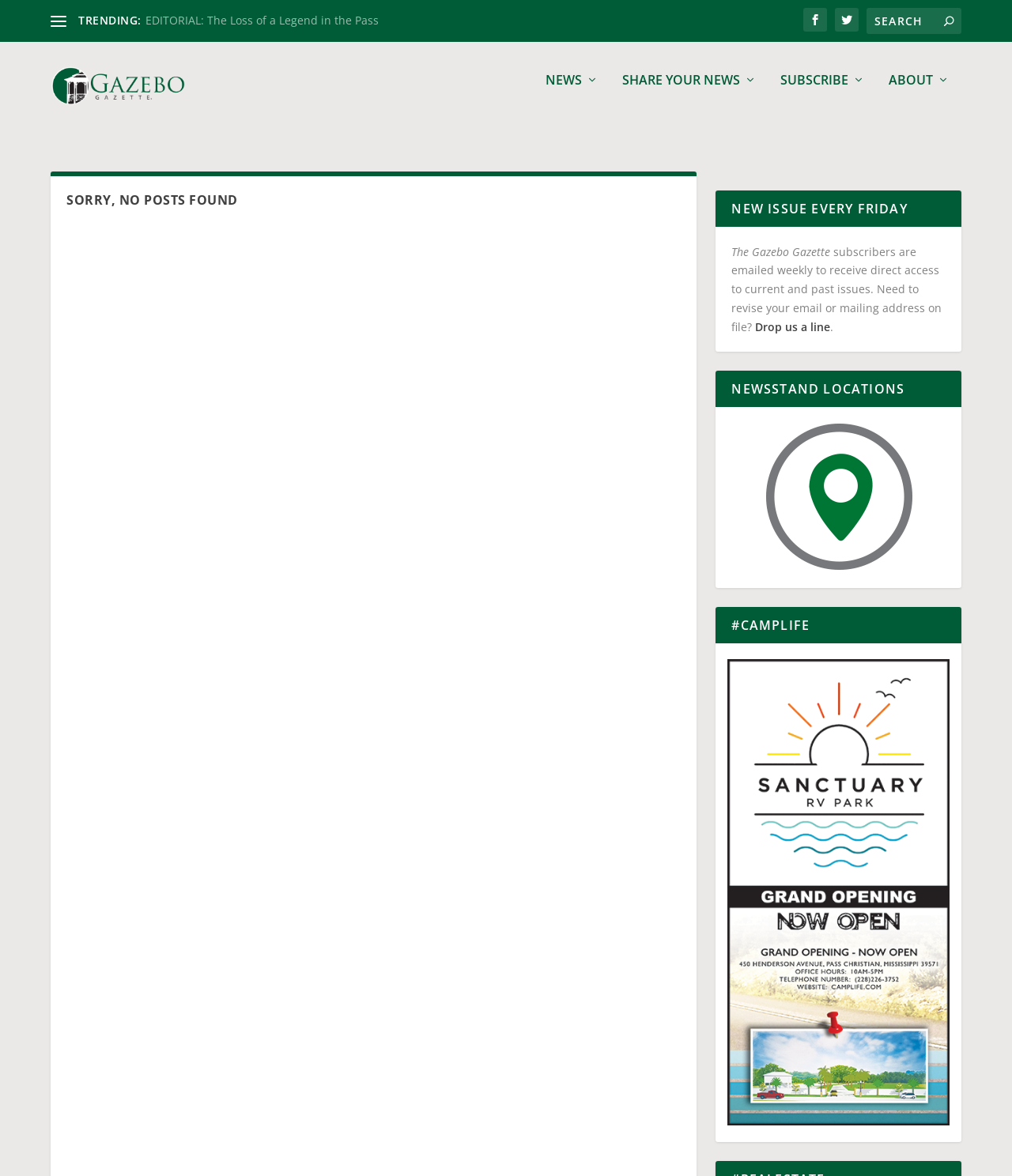What is the frequency of new issues?
Please use the visual content to give a single word or phrase answer.

Every Friday